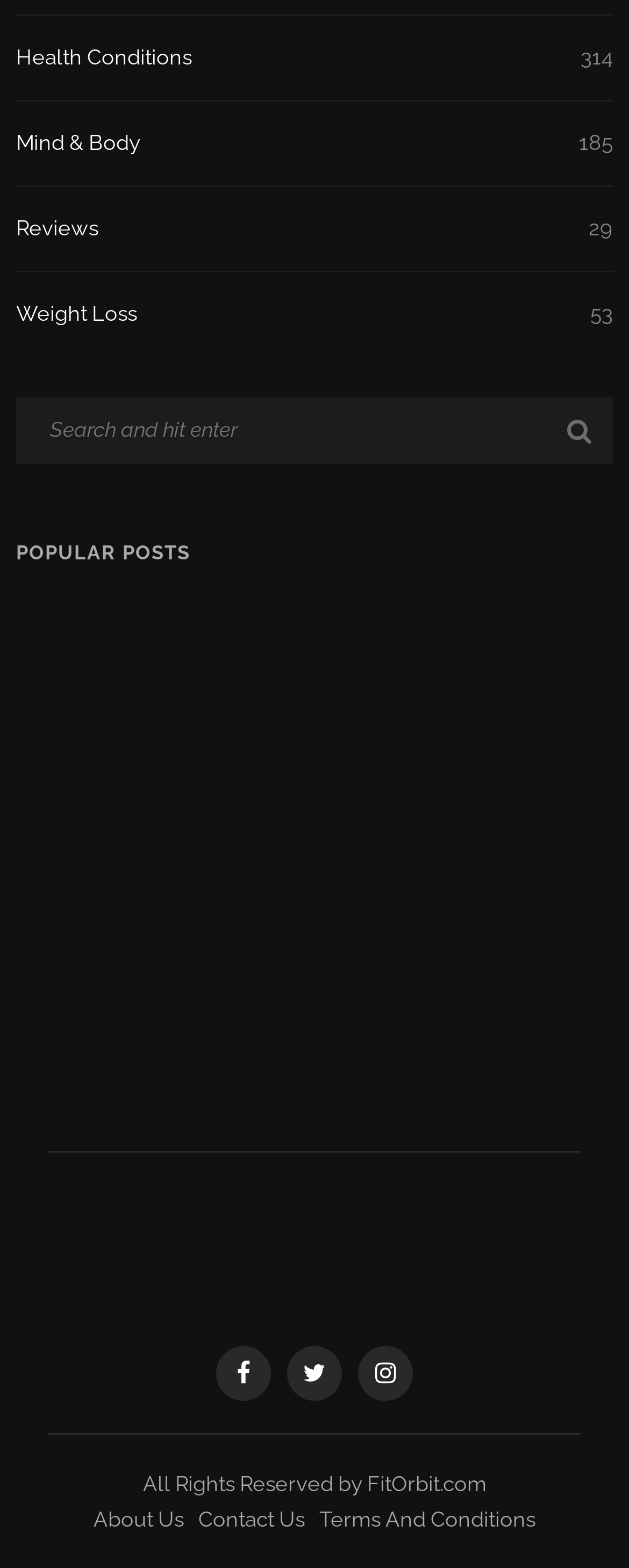Answer the following in one word or a short phrase: 
What is the purpose of the button next to the search box?

Search